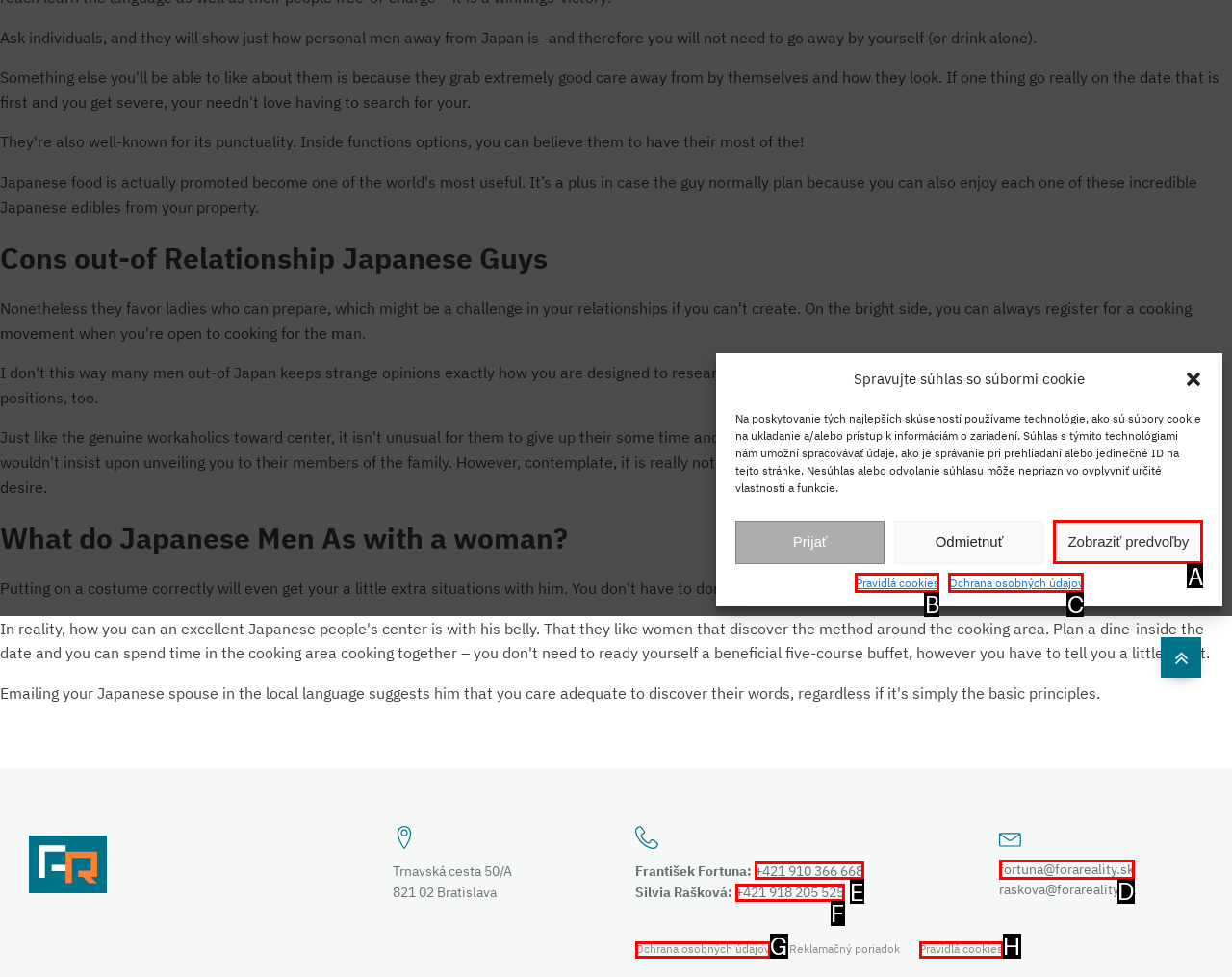Given the description: +421 918 205 525, choose the HTML element that matches it. Indicate your answer with the letter of the option.

F